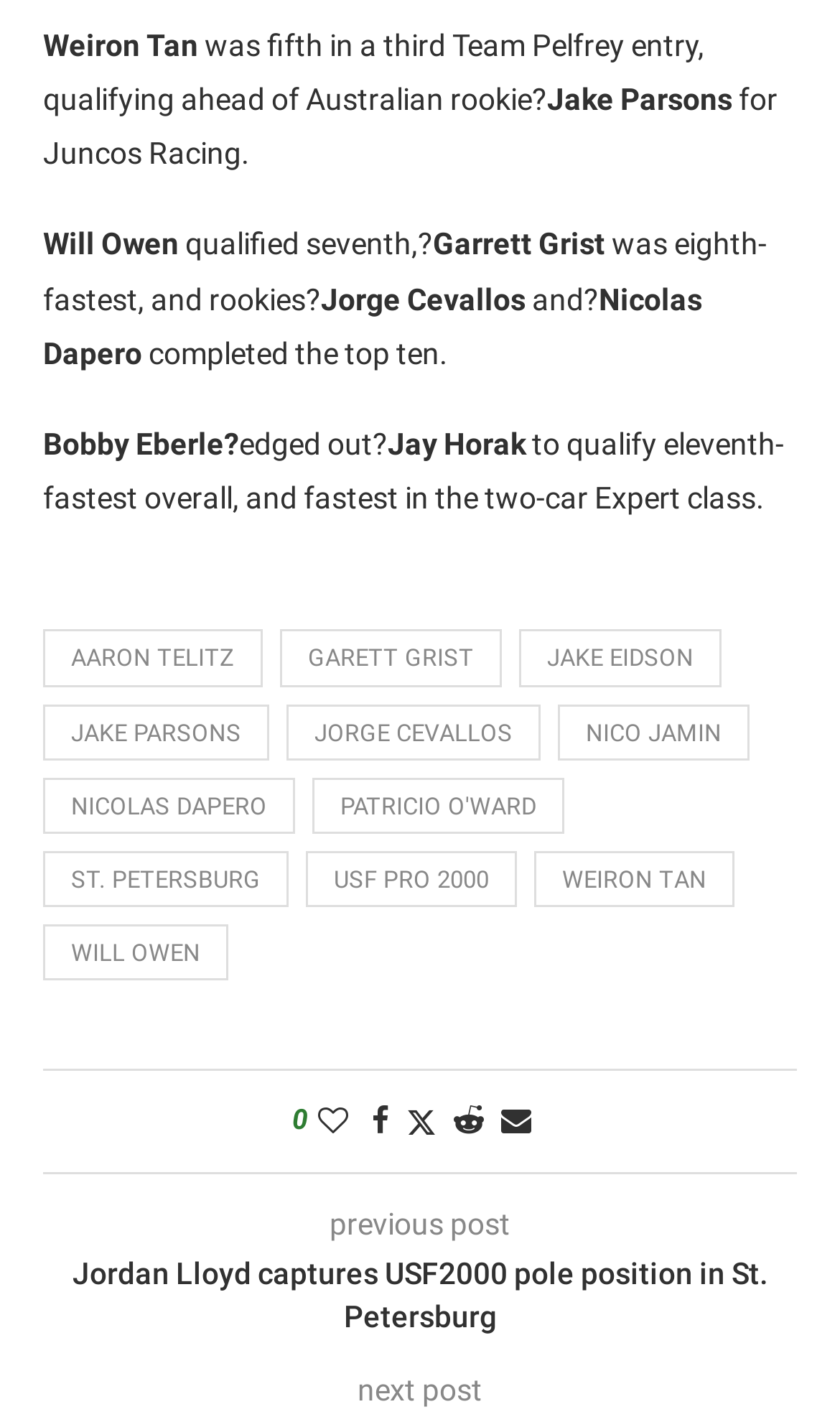Please identify the bounding box coordinates of the area I need to click to accomplish the following instruction: "Share this post on Facebook".

[0.442, 0.779, 0.463, 0.803]